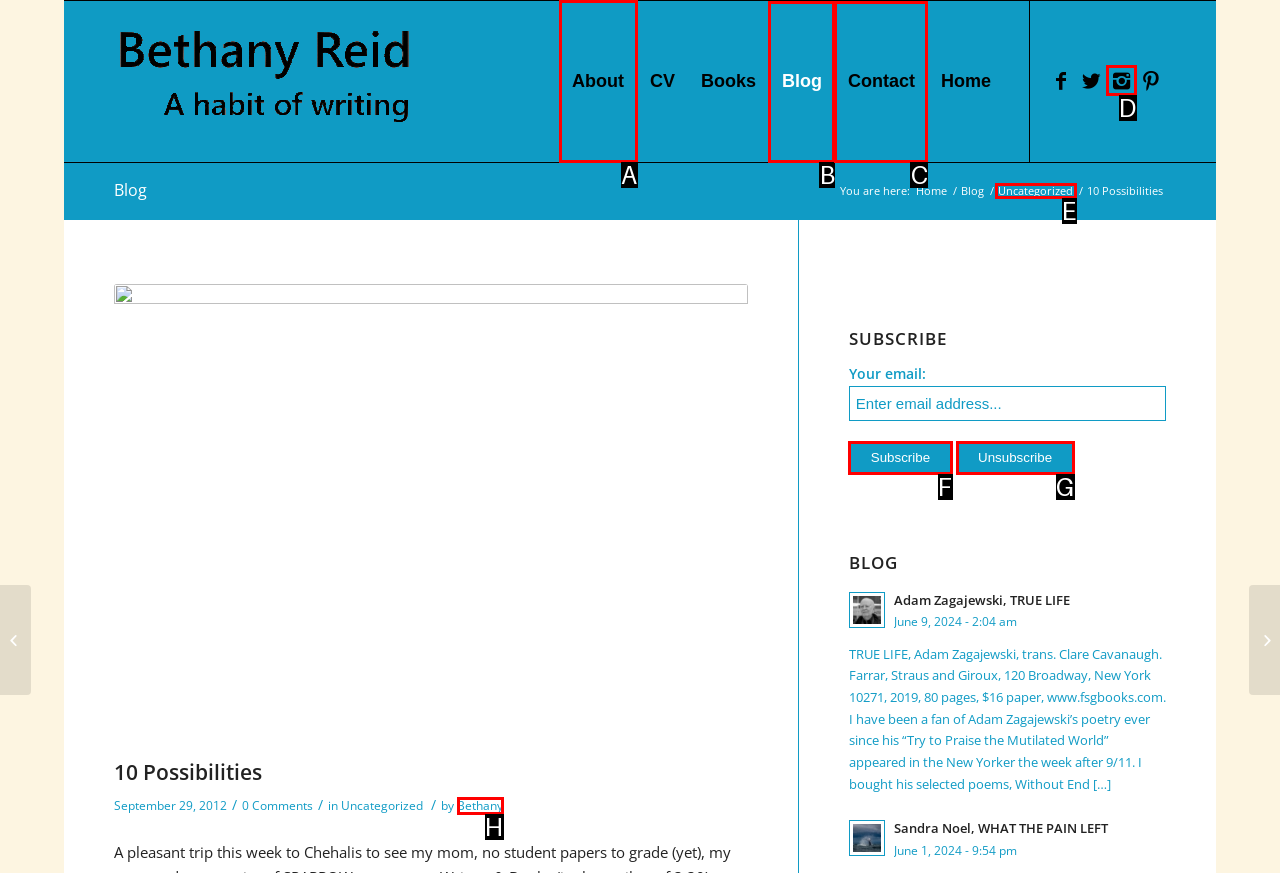Select the letter of the element you need to click to complete this task: Click on the 'About' link
Answer using the letter from the specified choices.

A